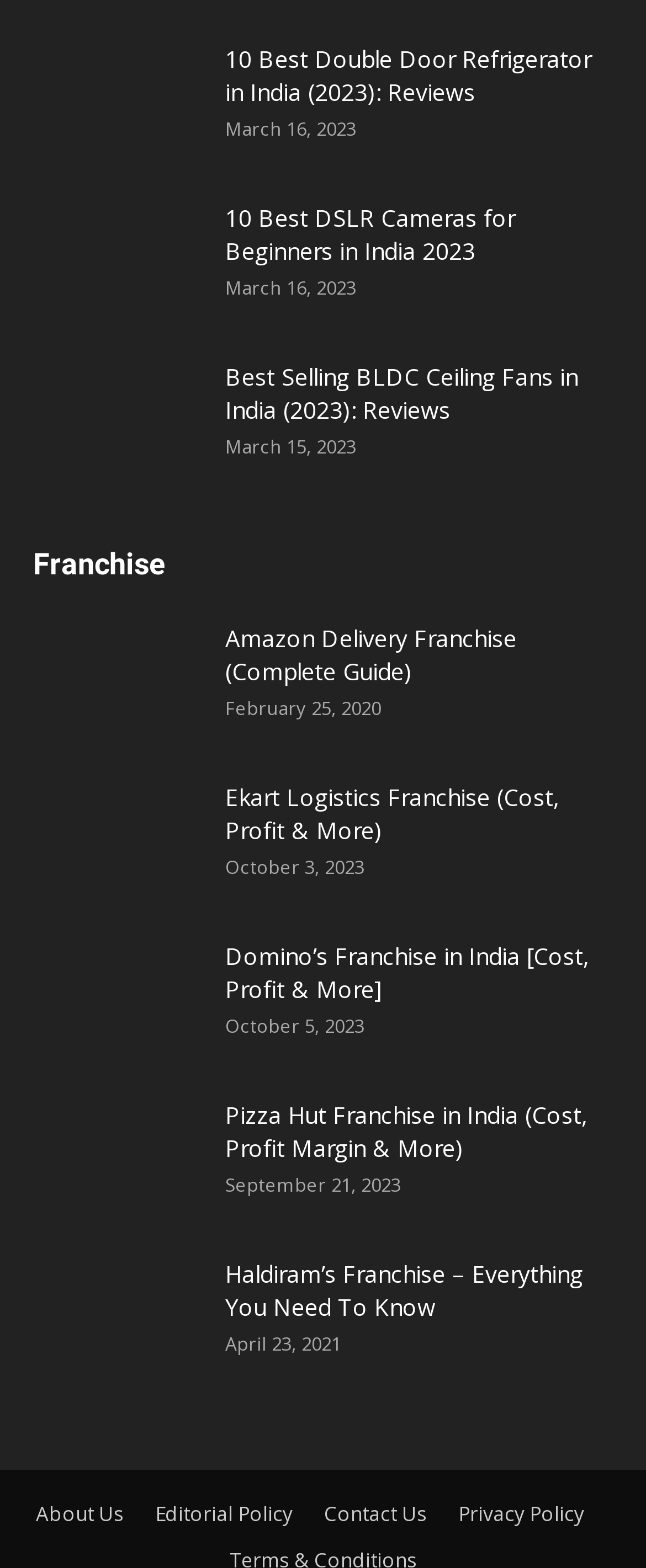What is the purpose of the 'Franchise' section?
Using the information from the image, answer the question thoroughly.

The 'Franchise' section on the webpage appears to provide information and guides on various franchise opportunities, such as Amazon Delivery Agency, Ekart Logistics Franchise, and Domino's Franchise in India. This suggests that the purpose of this section is to educate users on the process and requirements of starting a franchise business.